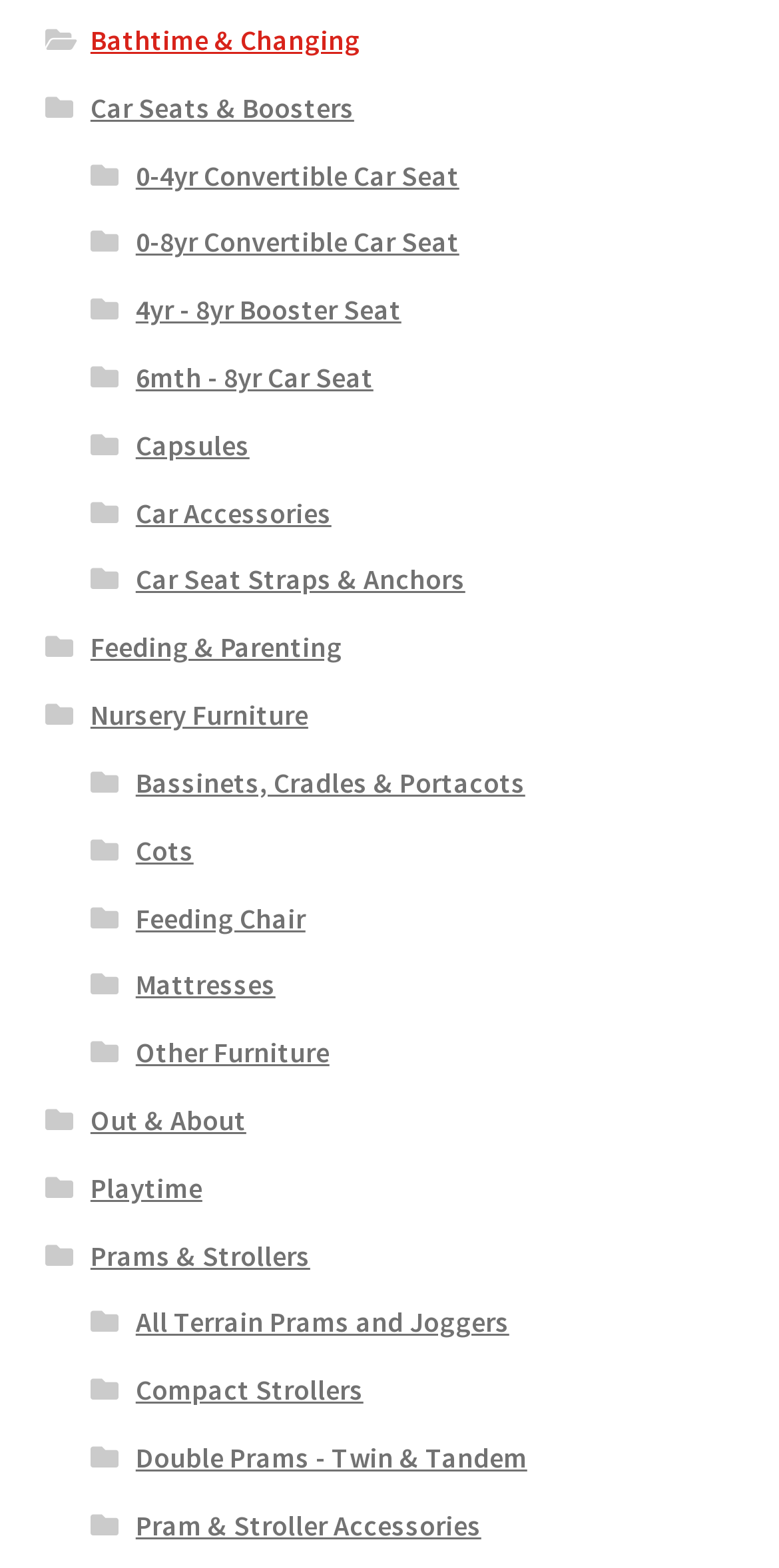Please specify the bounding box coordinates in the format (top-left x, top-left y, bottom-right x, bottom-right y), with all values as floating point numbers between 0 and 1. Identify the bounding box of the UI element described by: Cots

[0.174, 0.531, 0.249, 0.554]